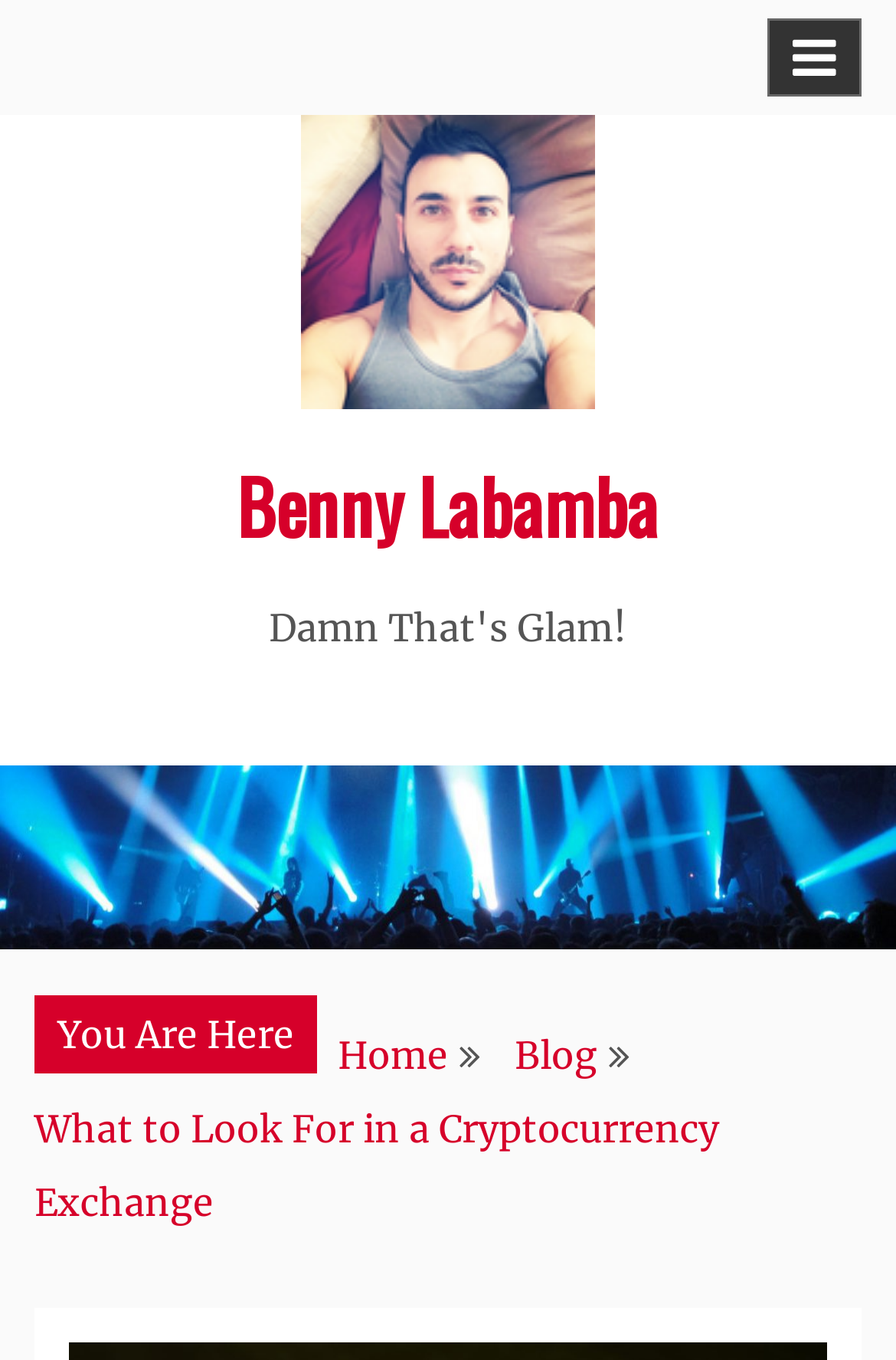Using the given element description, provide the bounding box coordinates (top-left x, top-left y, bottom-right x, bottom-right y) for the corresponding UI element in the screenshot: Benny Labamba

[0.264, 0.331, 0.736, 0.411]